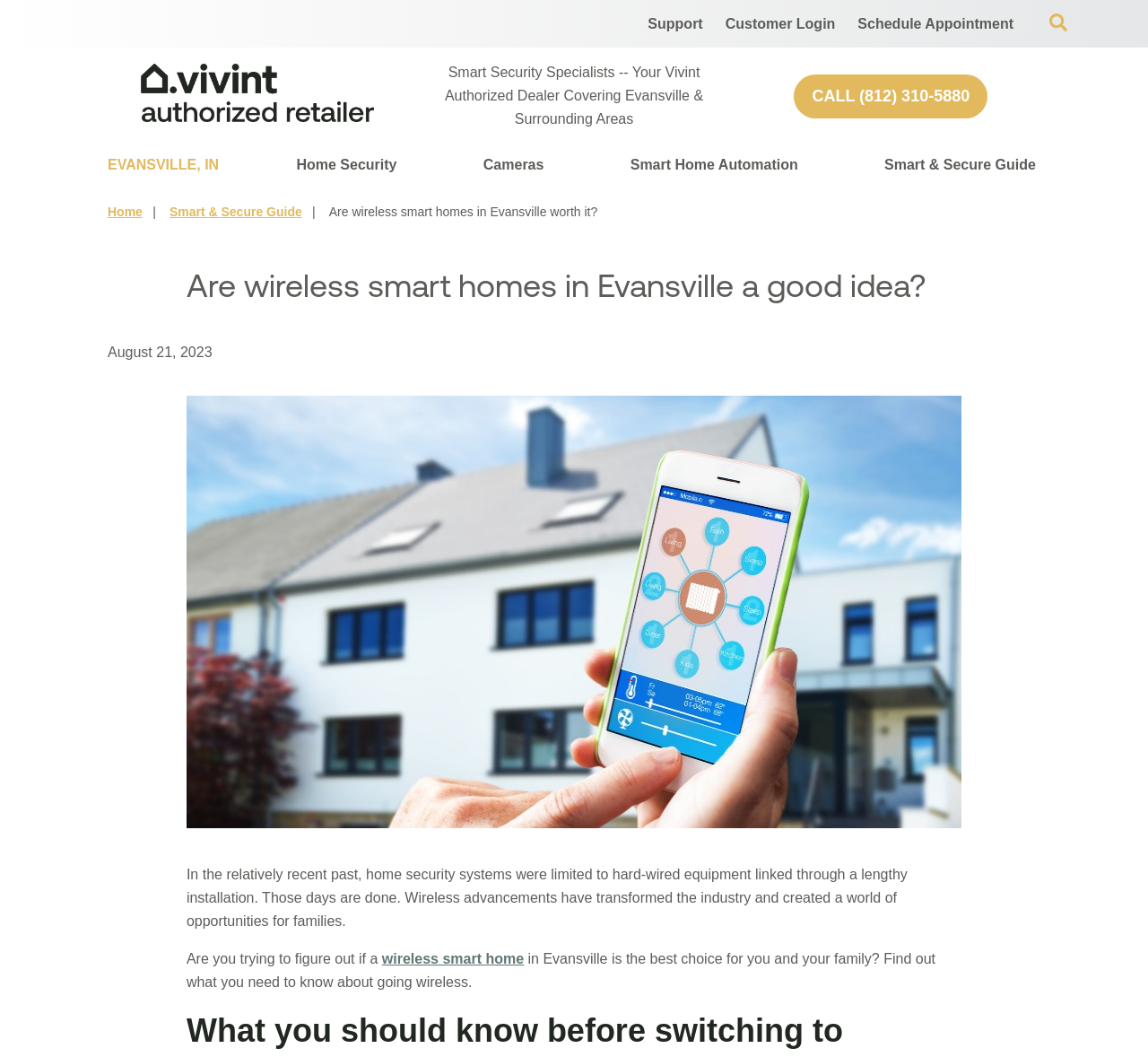Please determine the headline of the webpage and provide its content.

Are wireless smart homes in Evansville a good idea?